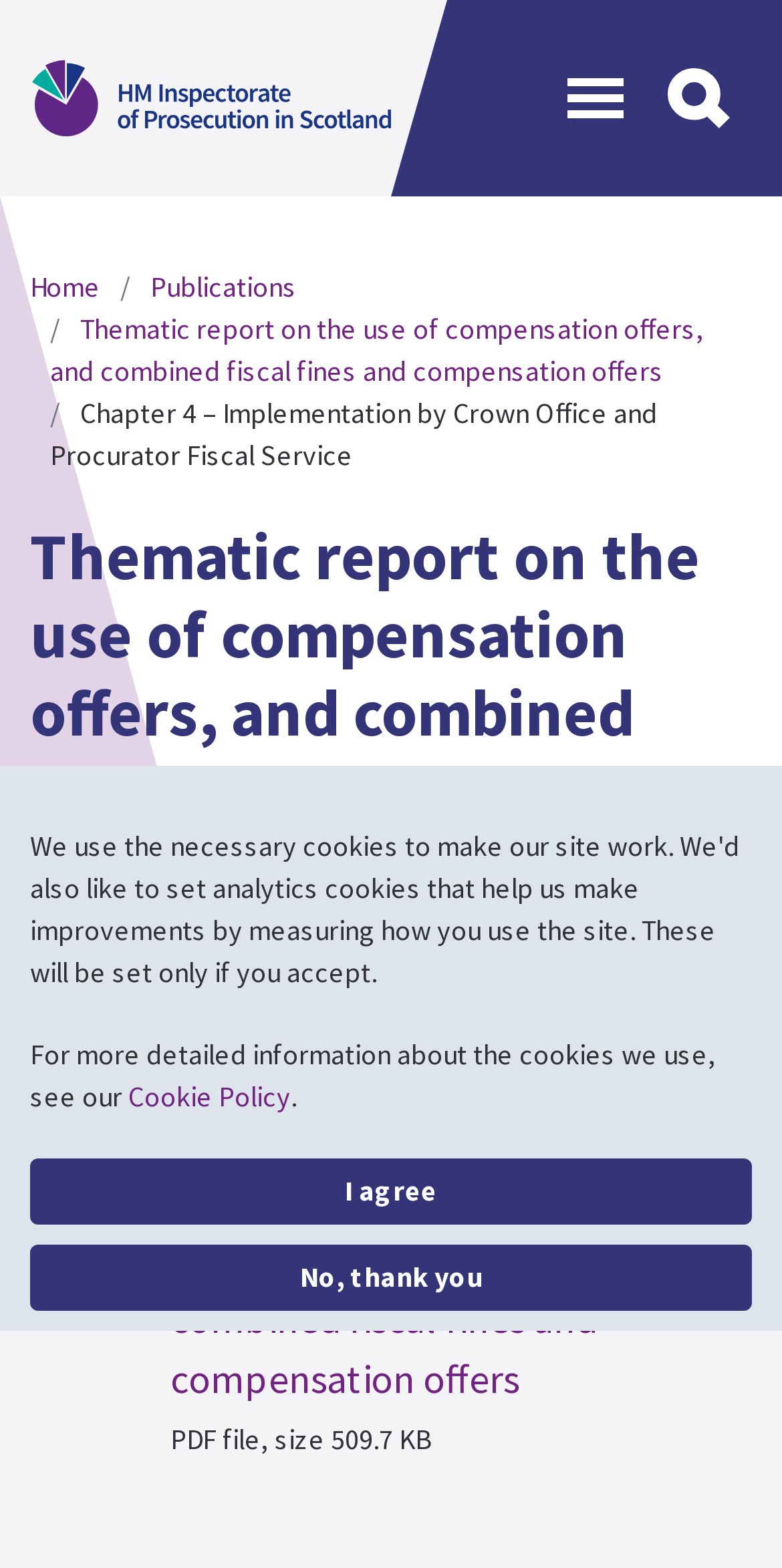Based on the image, provide a detailed and complete answer to the question: 
What is the name of the organization?

I found the answer by looking at the top-left corner of the webpage, where there is a link with the text 'HM Inspectorate of Prosecution in Scotland'.